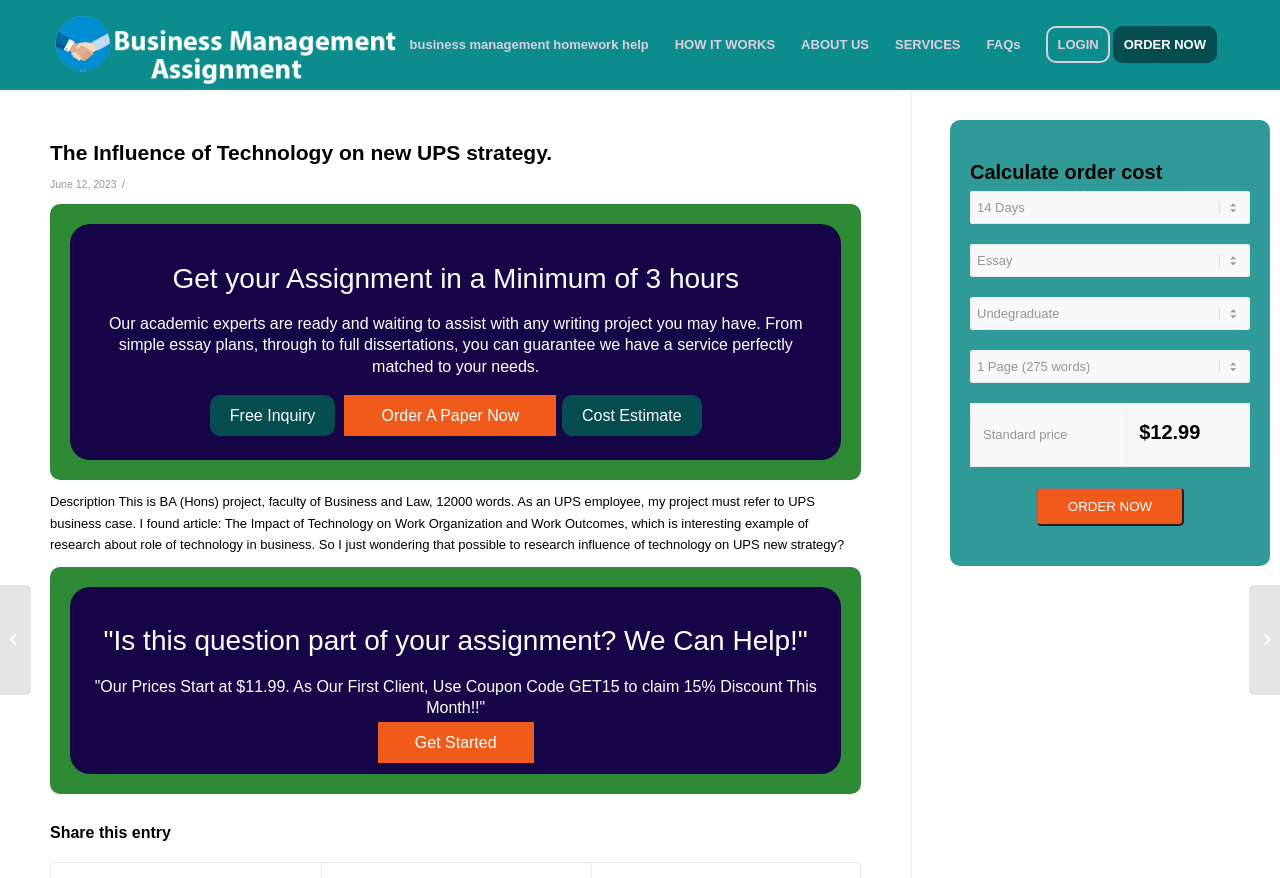Explain in detail what you observe on this webpage.

This webpage appears to be a business management assignment help service. At the top, there is a menu bar with seven menu items: "business management homework help", "HOW IT WORKS", "ABOUT US", "SERVICES", "FAQs", "LOGIN", and "ORDER NOW". Below the menu bar, there is a header section with a title "The Influence of Technology on new UPS strategy." and a timestamp "June 12, 2023".

The main content area is divided into two sections. On the left, there is a description of the assignment help service, which includes a heading "Get your Assignment in a Minimum of 3 hours" and a paragraph of text explaining the service. There are also three links: "Free Inquiry", "Order A Paper Now", and "Cost Estimate". Below this, there is a longer description of a specific assignment, which appears to be a BA (Hons) project about the influence of technology on UPS's new strategy.

On the right, there is a complementary section with a heading "Do you have an upcoming essay, dissertation or assignment due?" and a paragraph of text encouraging users to place an order. There is also a link to "Order Now" and a section to calculate the order cost, which includes four comboboxes and a table with a single row. Below this, there is a button to "ORDER NOW".

At the bottom of the page, there are two links to other webpages: "Social Impact Consulting for Impact Global International" and "Research Question and Rational : “What do people like about apocalyptic s...".